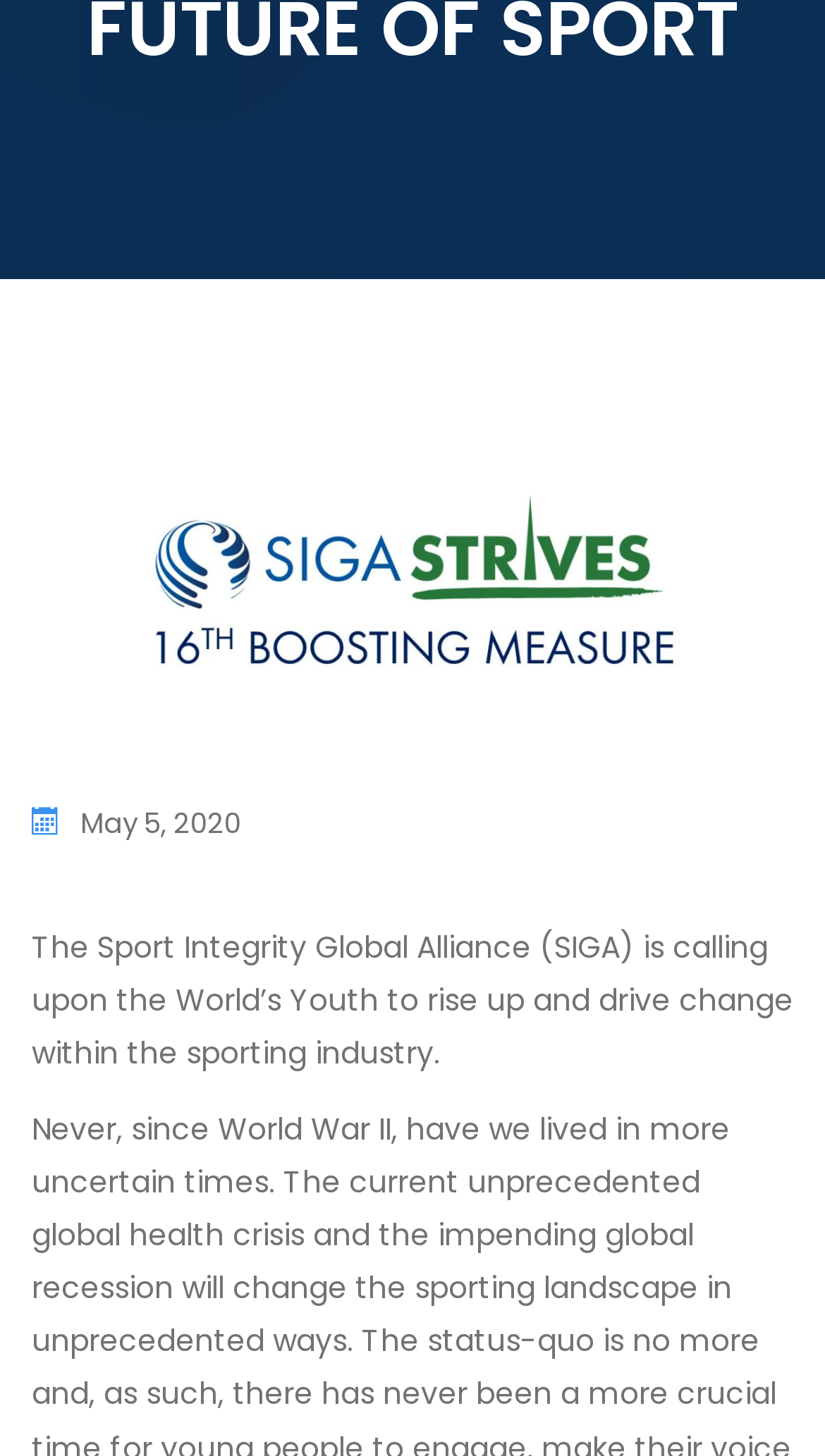Provide the bounding box coordinates for the specified HTML element described in this description: "Previous Events". The coordinates should be four float numbers ranging from 0 to 1, in the format [left, top, right, bottom].

[0.069, 0.084, 0.39, 0.113]